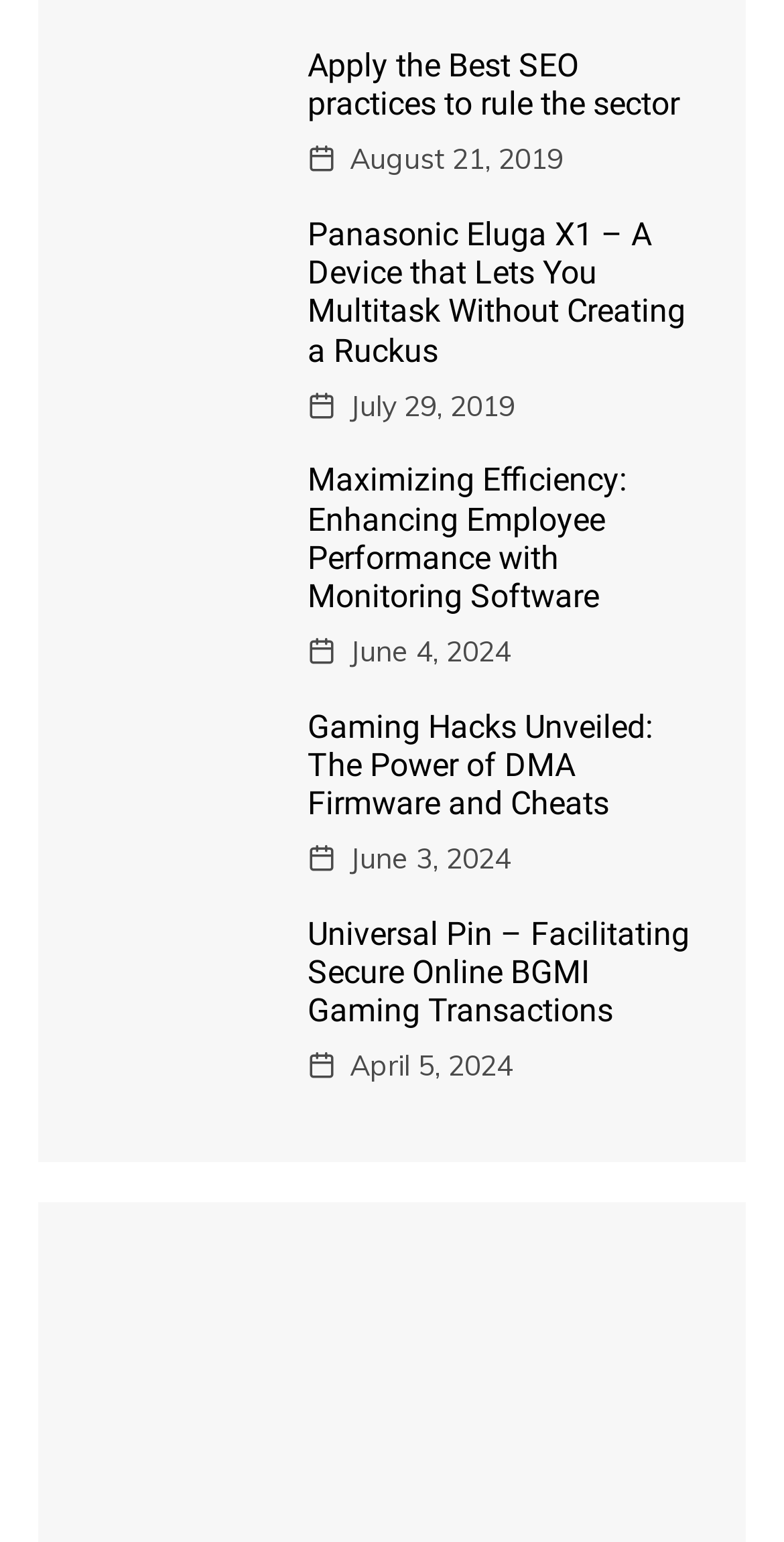Locate the bounding box coordinates of the clickable element to fulfill the following instruction: "View the post about maximizing efficiency with monitoring software". Provide the coordinates as four float numbers between 0 and 1 in the format [left, top, right, bottom].

[0.1, 0.322, 0.315, 0.348]